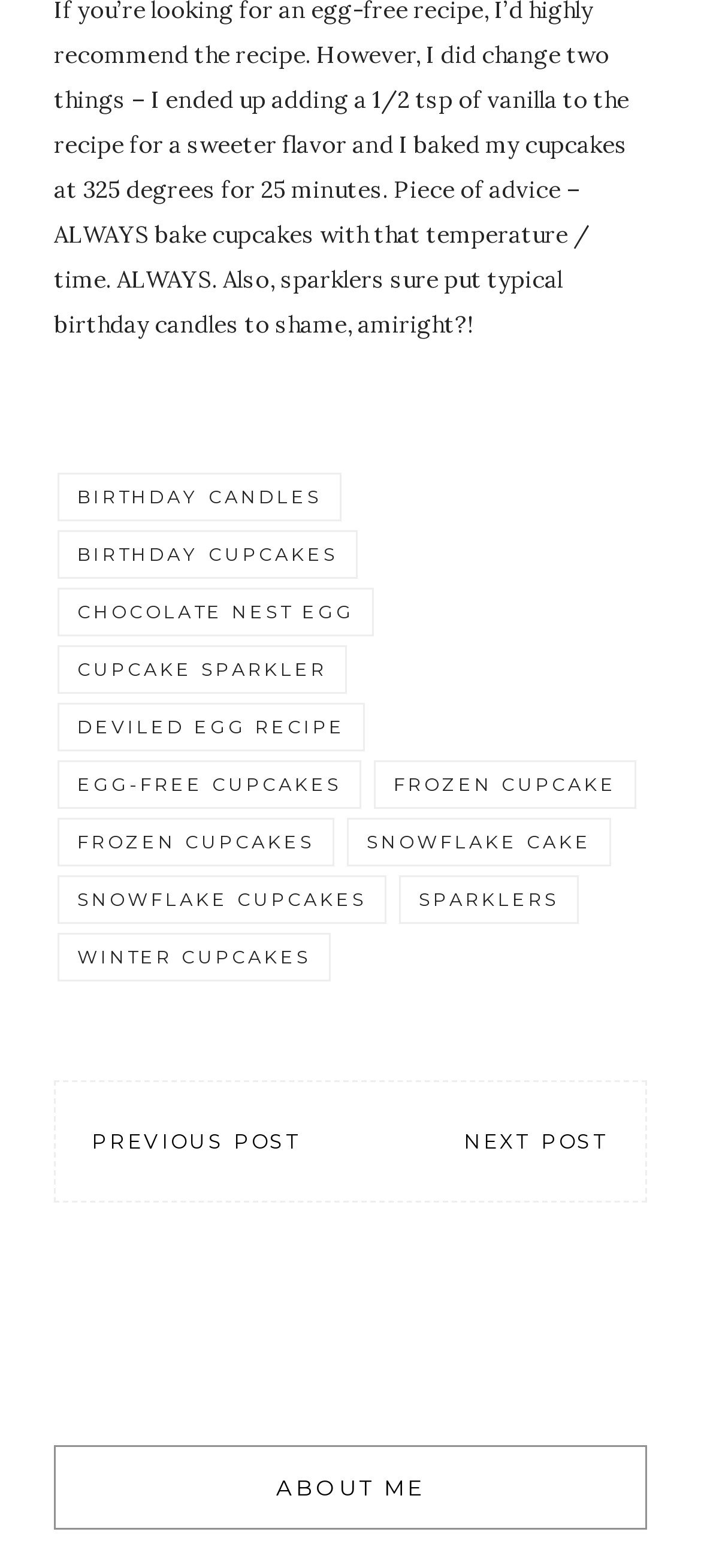Answer the following query concisely with a single word or phrase:
What type of content is the webpage about?

Recipes and desserts